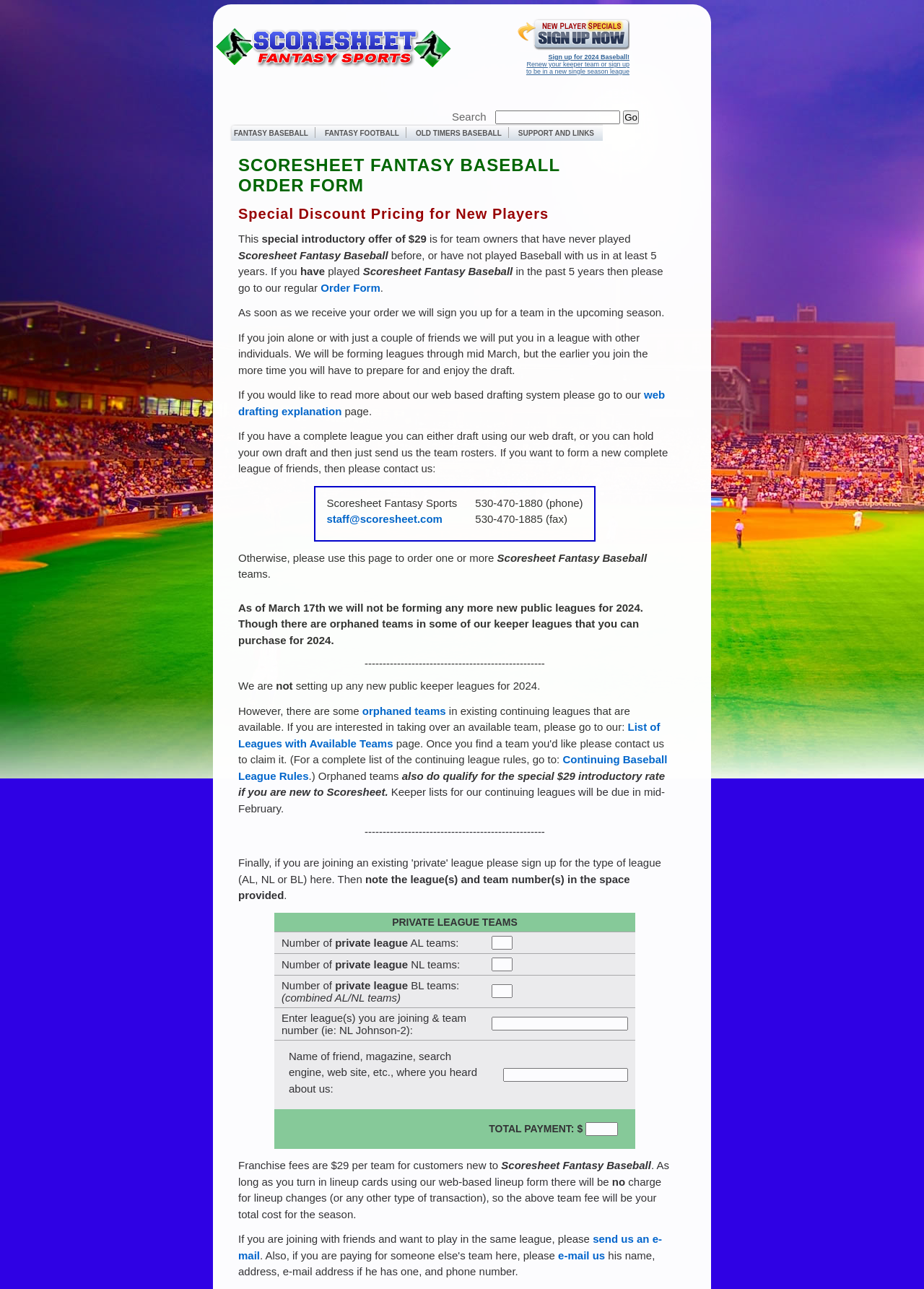Please identify the bounding box coordinates of the area that needs to be clicked to fulfill the following instruction: "Click the 'Sign Up for Scoresheet Fantasy Sports' link."

[0.559, 0.032, 0.681, 0.041]